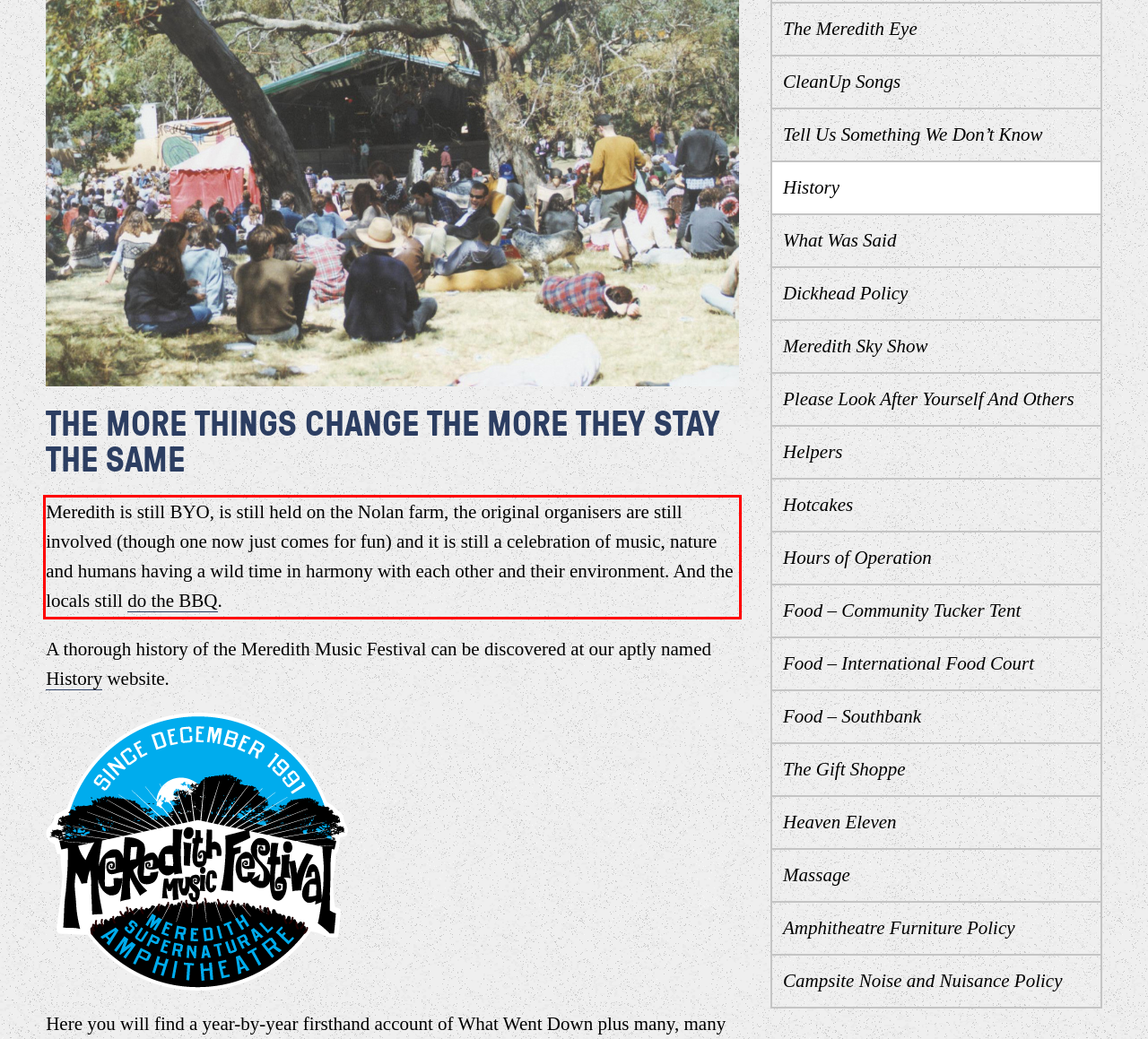Given a screenshot of a webpage containing a red bounding box, perform OCR on the text within this red bounding box and provide the text content.

Meredith is still BYO, is still held on the Nolan farm, the original organisers are still involved (though one now just comes for fun) and it is still a celebration of music, nature and humans having a wild time in harmony with each other and their environment. And the locals still do the BBQ.